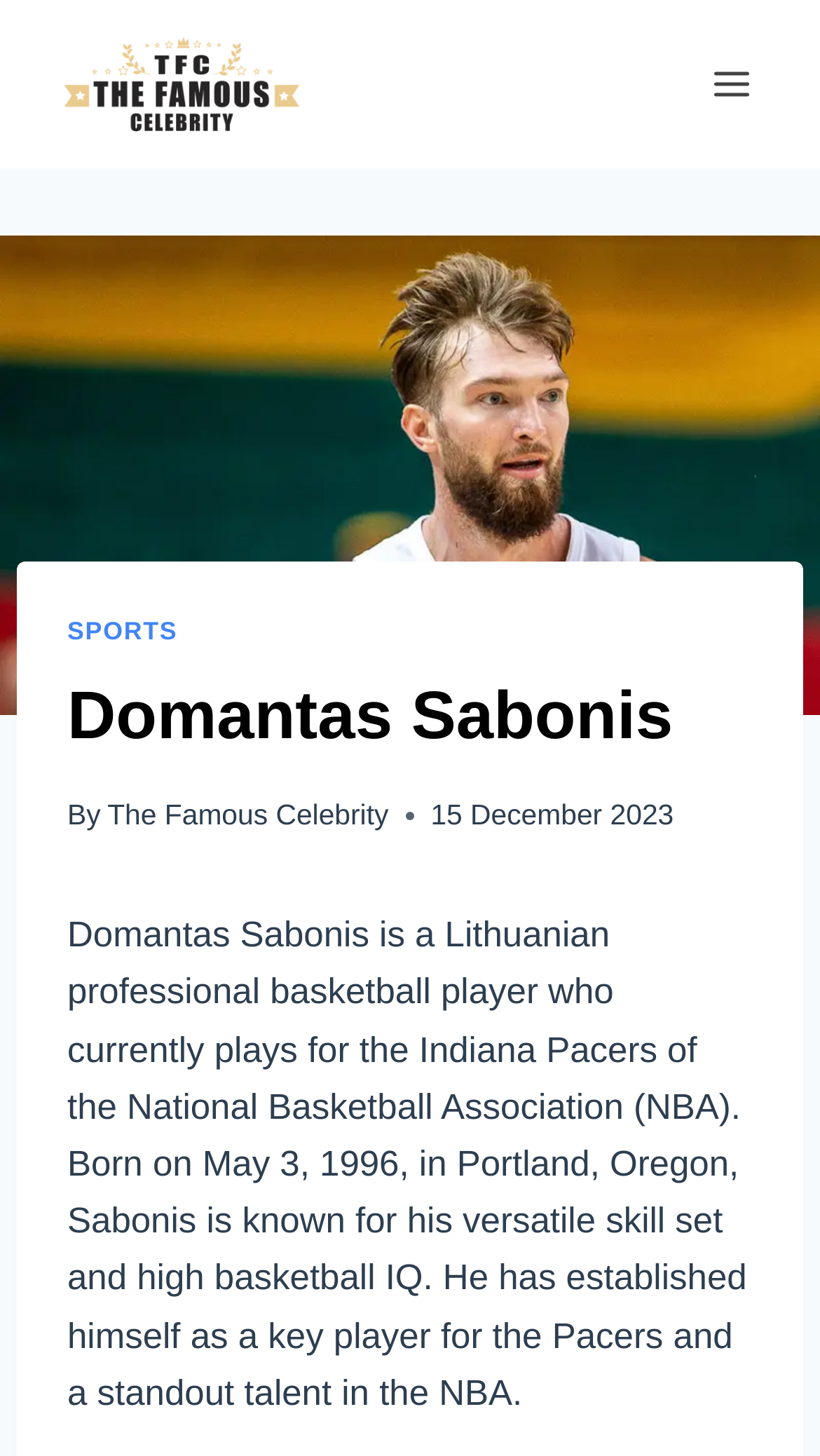Refer to the screenshot and answer the following question in detail:
What is Domantas Sabonis' profession?

Based on the webpage content, specifically the text 'Domantas Sabonis is a Lithuanian professional basketball player who currently plays for the Indiana Pacers of the National Basketball Association (NBA).' which describes Domantas Sabonis' occupation.